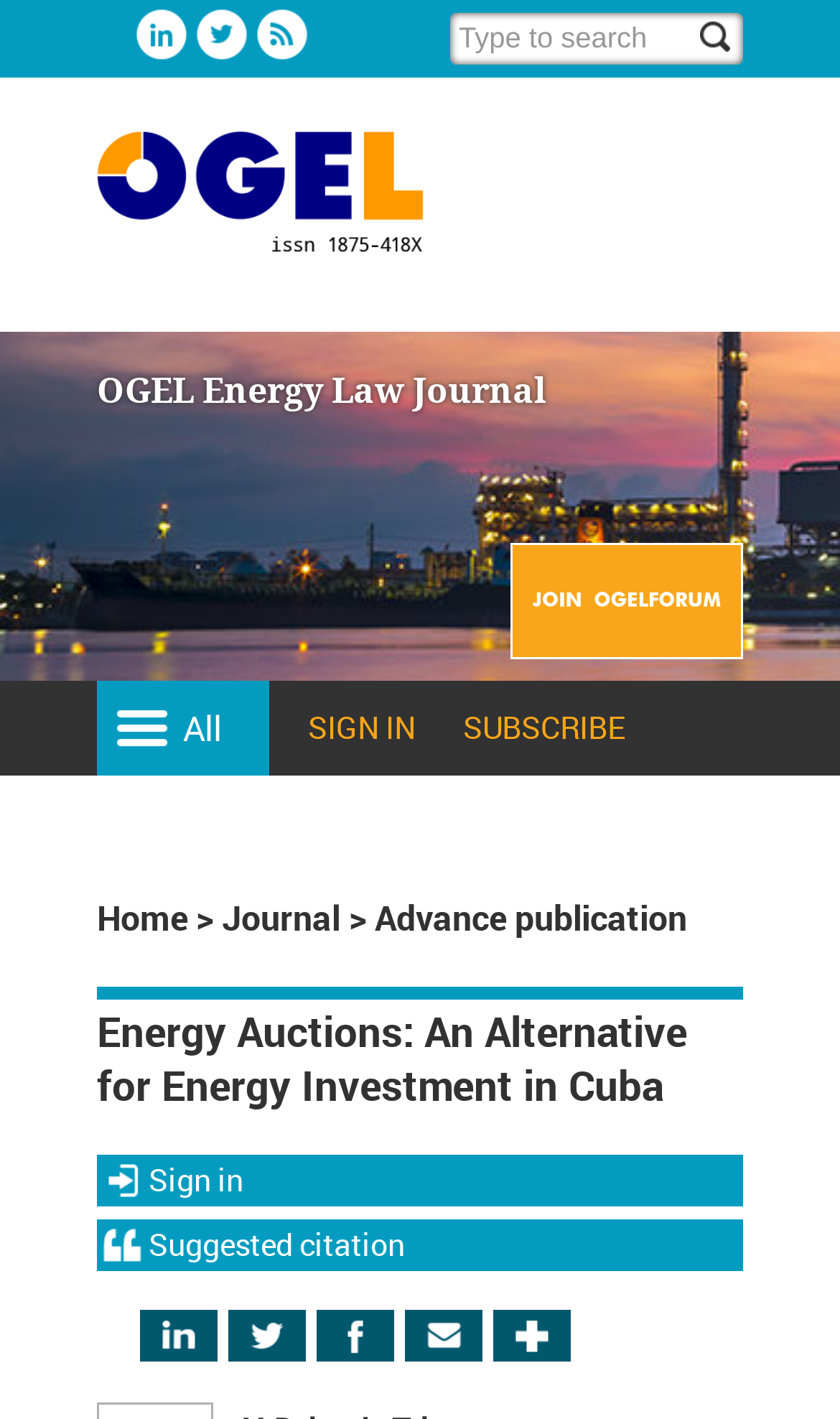Answer the following query with a single word or phrase:
How many buttons are on the page?

2